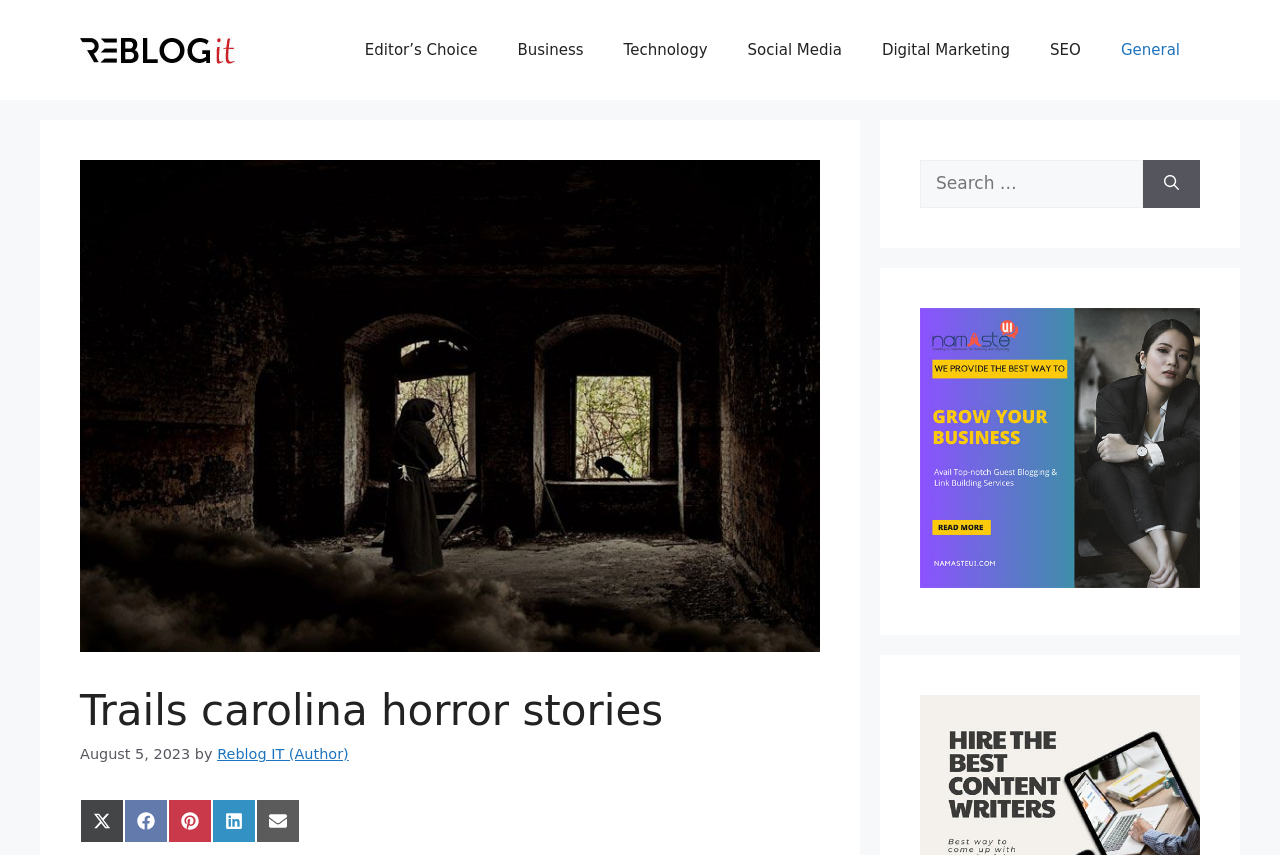Please identify the bounding box coordinates of the element that needs to be clicked to execute the following command: "Reblog it". Provide the bounding box using four float numbers between 0 and 1, formatted as [left, top, right, bottom].

[0.062, 0.046, 0.195, 0.069]